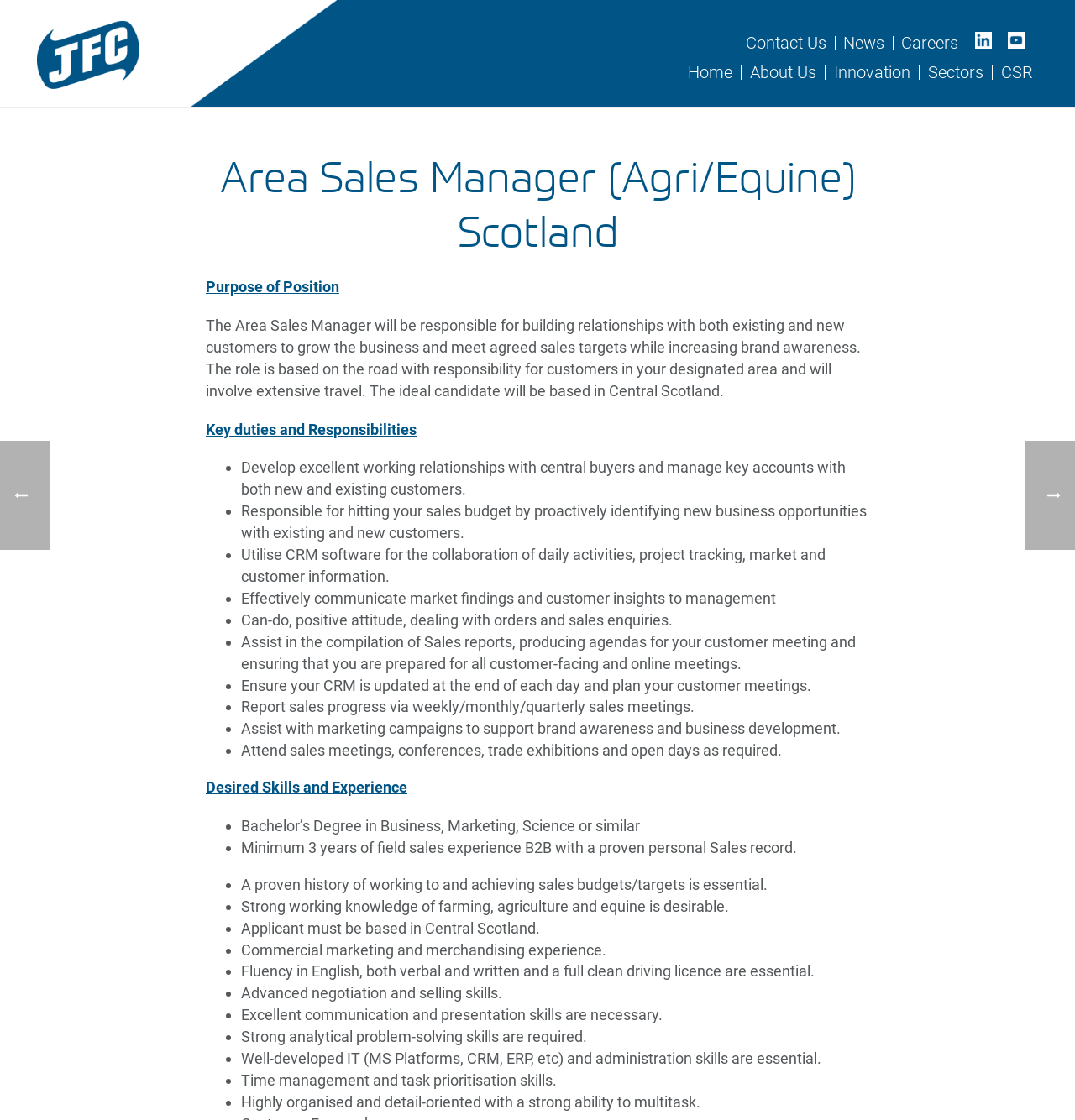Find the bounding box coordinates for the HTML element described in this sentence: "Careers". Provide the coordinates as four float numbers between 0 and 1, in the format [left, top, right, bottom].

[0.834, 0.032, 0.9, 0.045]